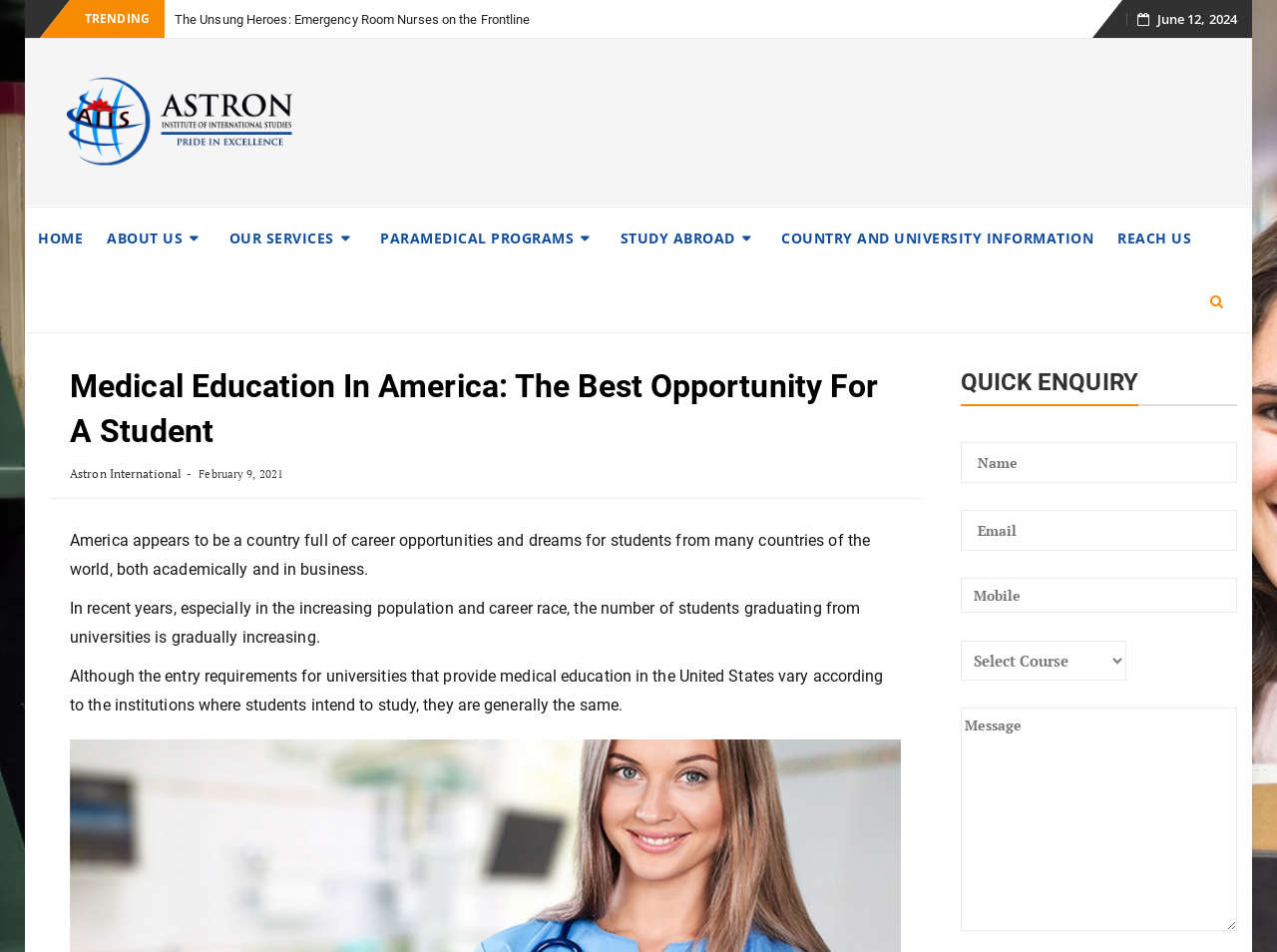How many textboxes are there in the 'QUICK ENQUIRY' section?
Please provide a full and detailed response to the question.

I counted the number of textboxes in the 'QUICK ENQUIRY' section and found four of them, each with a 'required: True' attribute.